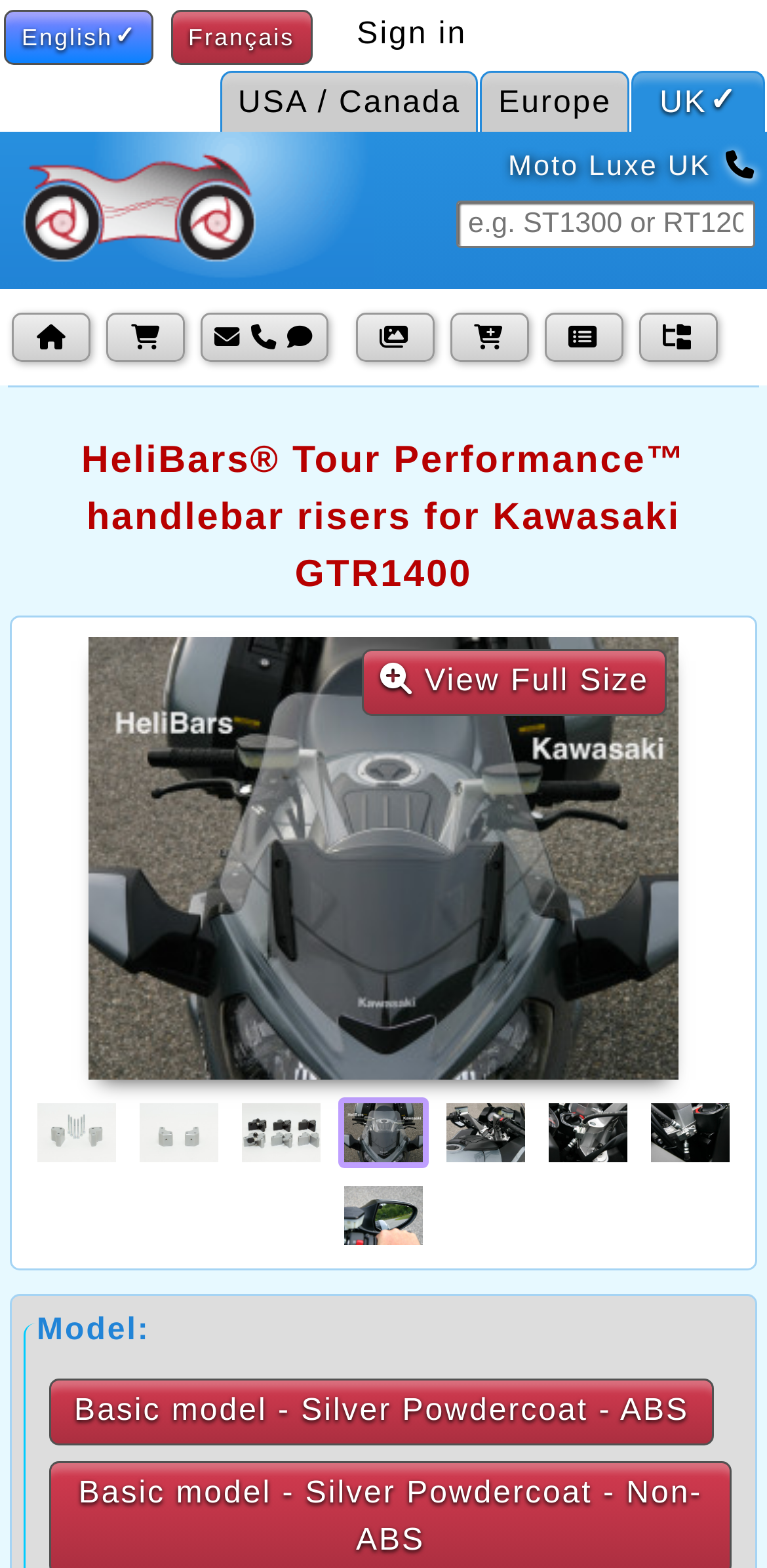Show the bounding box coordinates of the element that should be clicked to complete the task: "View full size image".

[0.473, 0.414, 0.869, 0.457]